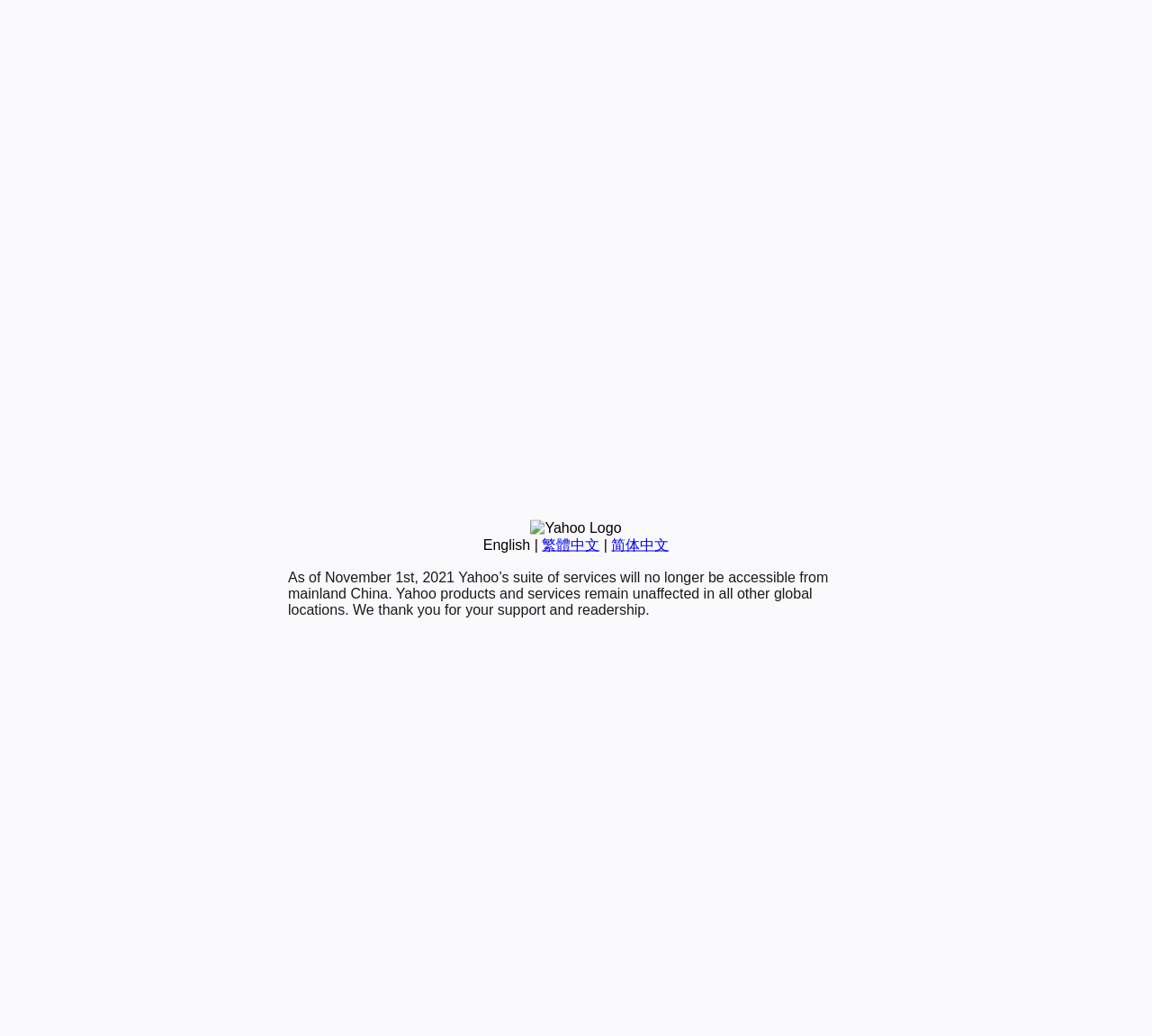Determine the bounding box of the UI element mentioned here: "简体中文". The coordinates must be in the format [left, top, right, bottom] with values ranging from 0 to 1.

[0.531, 0.518, 0.581, 0.533]